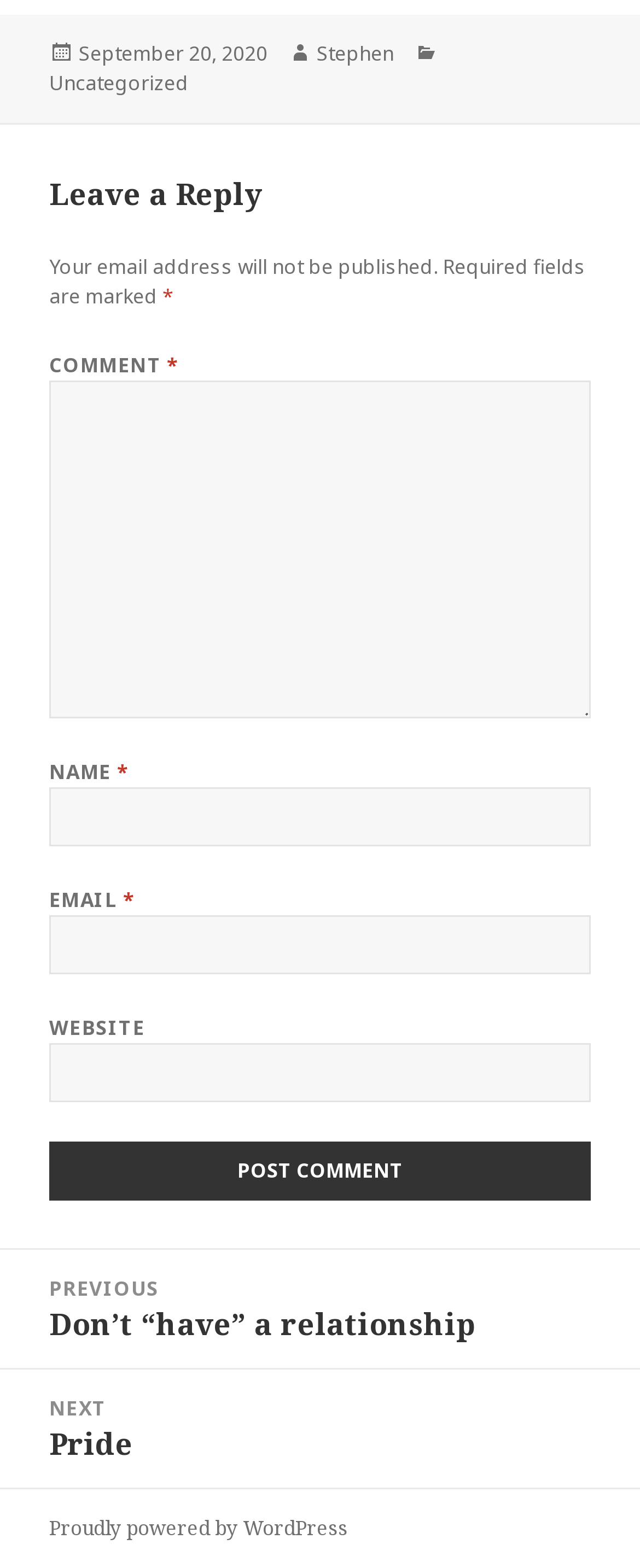Locate the bounding box coordinates of the element that should be clicked to execute the following instruction: "Click the Post Comment button".

[0.077, 0.728, 0.923, 0.765]